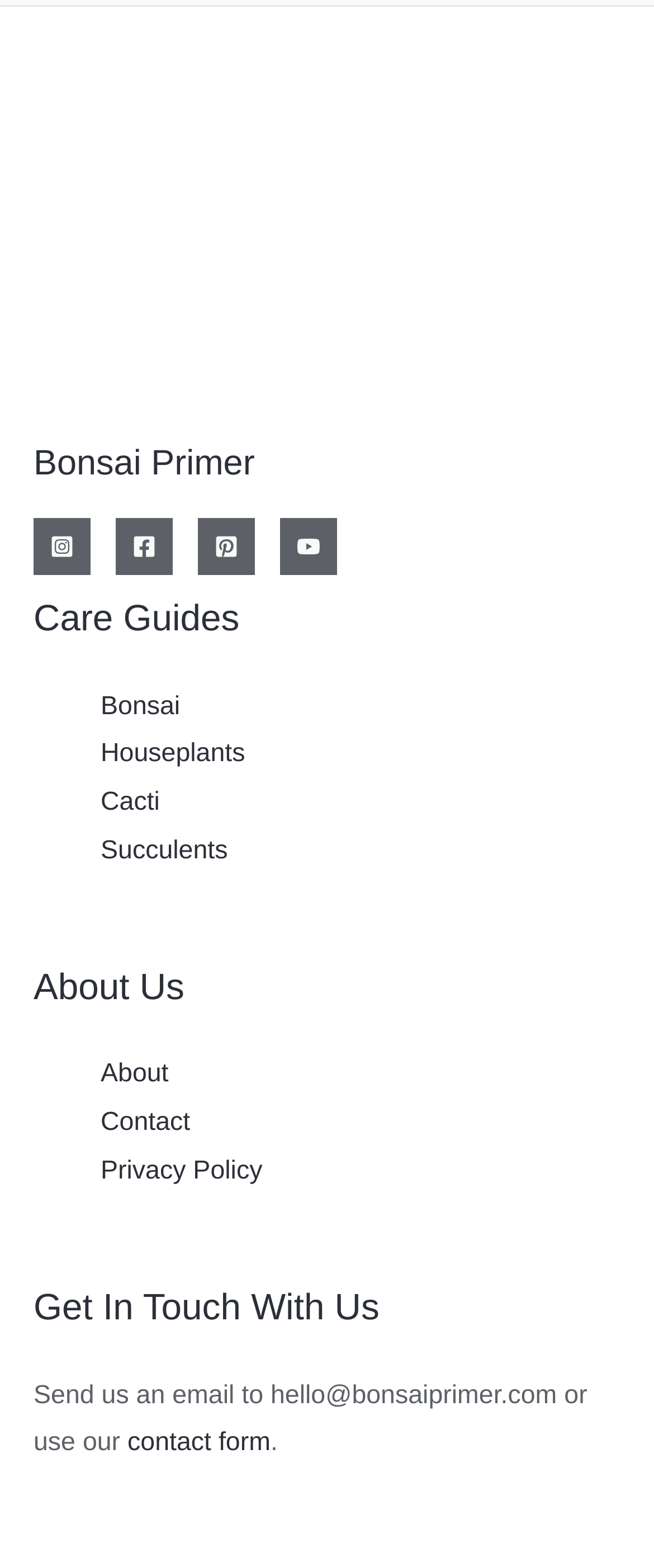Please find the bounding box coordinates for the clickable element needed to perform this instruction: "Use contact form".

[0.195, 0.911, 0.414, 0.929]